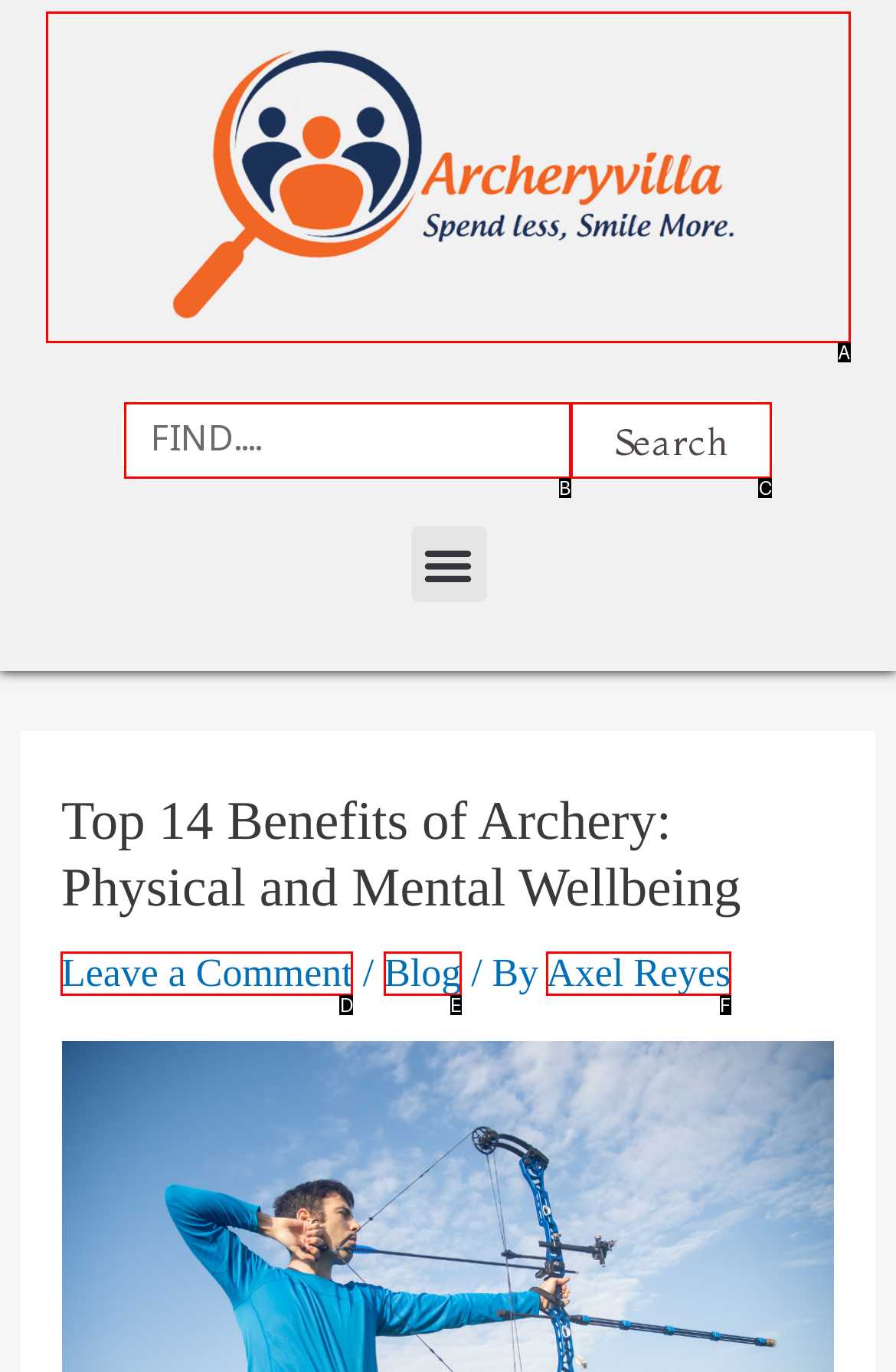Which UI element matches this description: Leave a Comment?
Reply with the letter of the correct option directly.

D